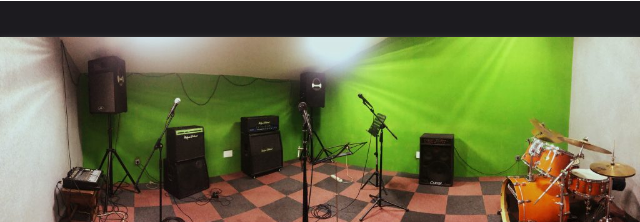Provide a comprehensive description of the image.

The image showcases a spacious rehearsal room designed for musicians, featuring vibrant green walls that create an energizing atmosphere. The room is equipped with essential musical gear for band practice, including an acoustic drum set with bright orange shells, positioned prominently in the right corner. Several amplifiers are neatly arranged against the walls on either side, indicating readiness for electric instruments. Microphones on stands are set up for vocal performances, ensuring that singers can easily engage with their bandmates. The flooring, composed of black and red checkered tiles, complements the lively environment, making it an ideal setting for creative music sessions.